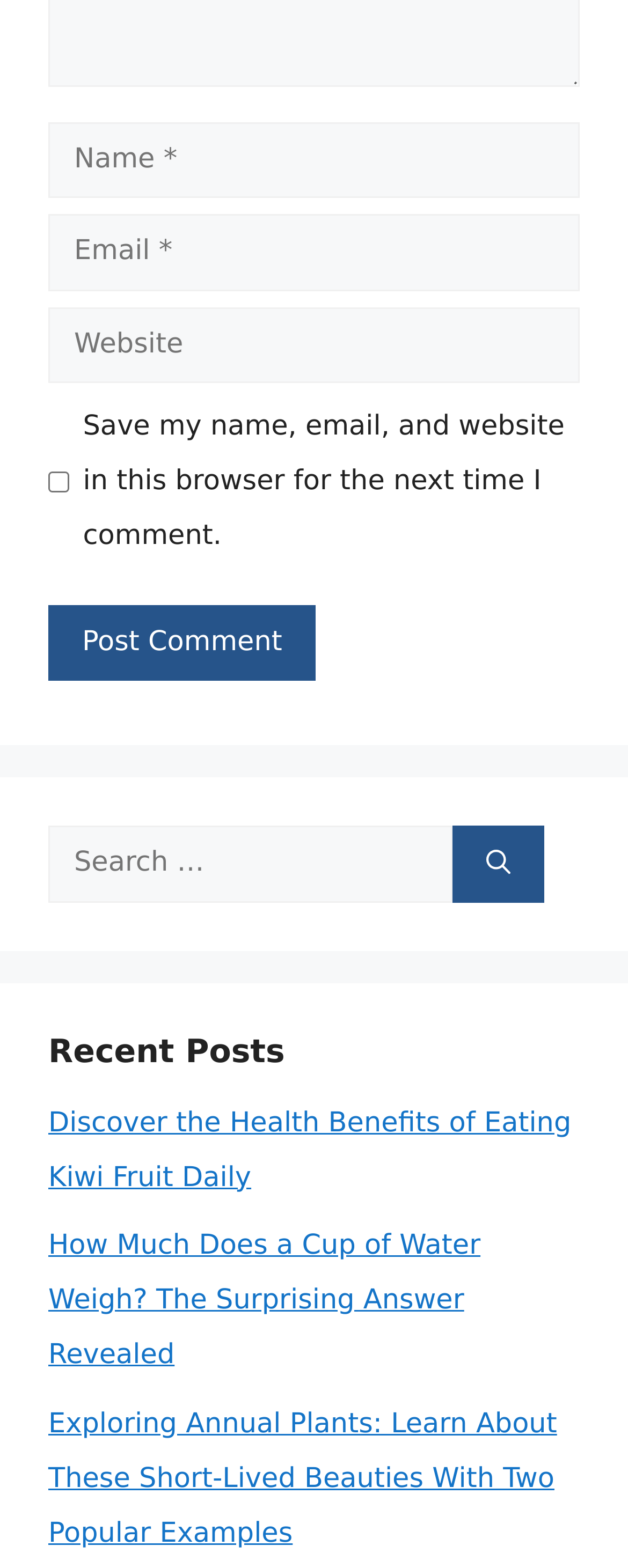How many recent posts are listed?
Give a detailed and exhaustive answer to the question.

I counted the number of link elements under the 'Recent Posts' heading, which are 3, so there are 3 recent posts listed.